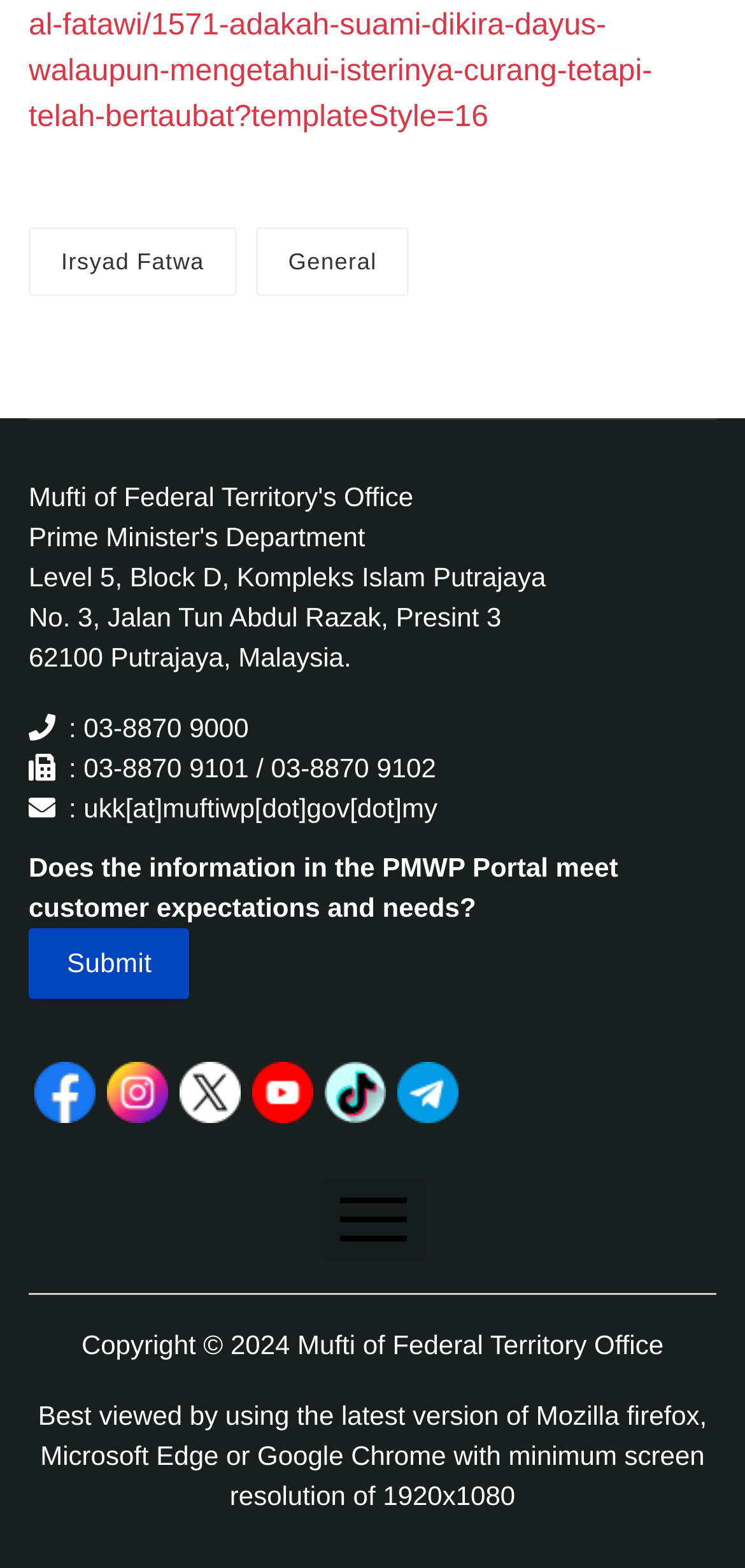Provide the bounding box coordinates of the HTML element described as: "alt="tik tok"". The bounding box coordinates should be four float numbers between 0 and 1, i.e., [left, top, right, bottom].

[0.436, 0.678, 0.518, 0.717]